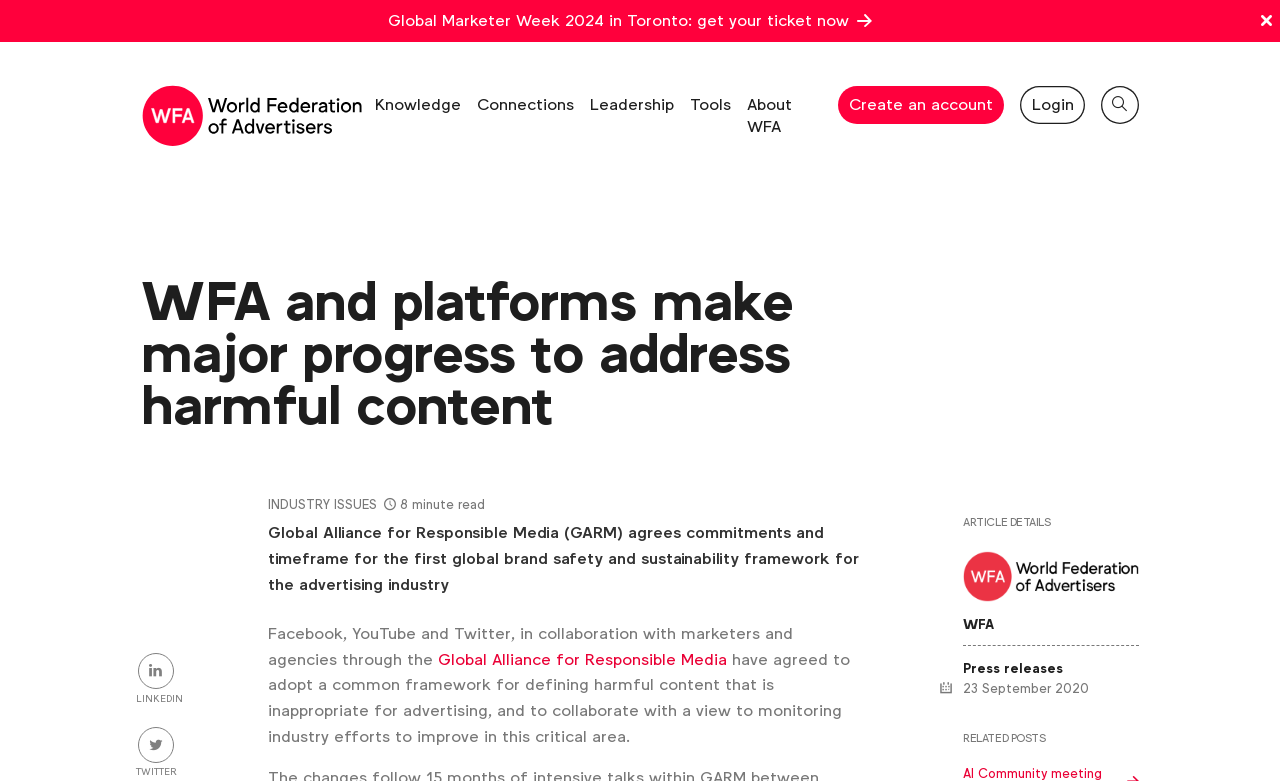Describe every aspect of the webpage in a detailed manner.

The webpage appears to be an article page from the World Federation of Advertisers (WFA) website. At the top, there is a navigation menu with links to "Knowledge", "Connections", "Leadership", "Tools", and "About WFA". Below the navigation menu, there is a search bar with a textbox and a "Search" button.

The main content of the page is an article with the title "WFA and platforms make major progress to address harmful content". The article has a brief summary or introduction, followed by the main text, which is divided into several paragraphs. The article discusses the Global Alliance for Responsible Media (GARM) and its agreement on commitments and timeframe for the first global brand safety and sustainability framework for the advertising industry.

To the right of the article, there is a sidebar with links to related topics, including "Inflation", "GARM", "Sustainability", "Diversity", and "Global Privacy Map". Below the sidebar, there are links to "Create an account" and "Login".

At the bottom of the page, there are social media sharing links, including LinkedIn and Twitter. There is also a section with article details, including the author, date, and category ("Press releases"). Finally, there is a section with related posts.

There are several images on the page, including the WFA logo, a figure in the article details section, and possibly other images within the article content.